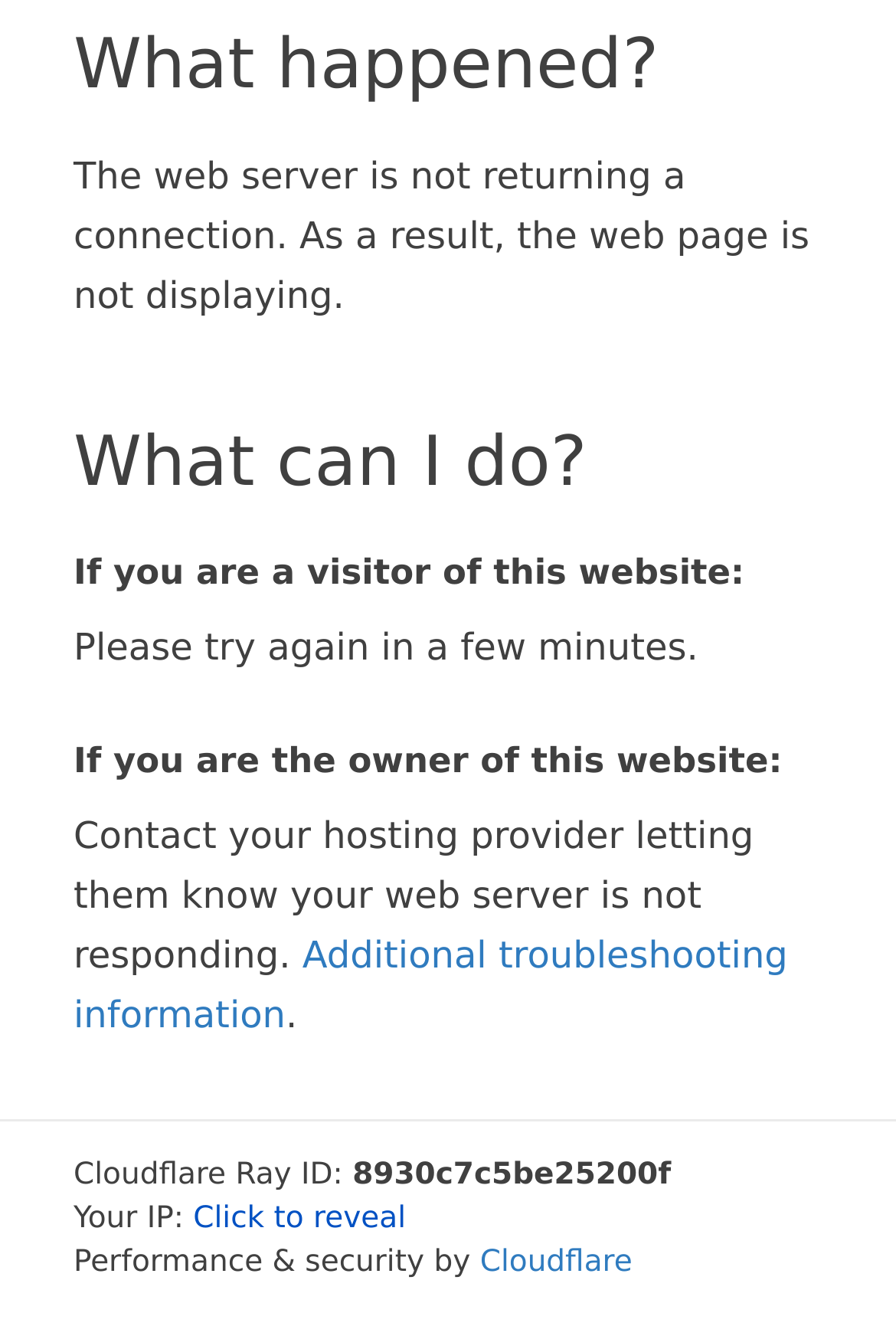Please respond in a single word or phrase: 
Who should the website owner contact?

Hosting provider